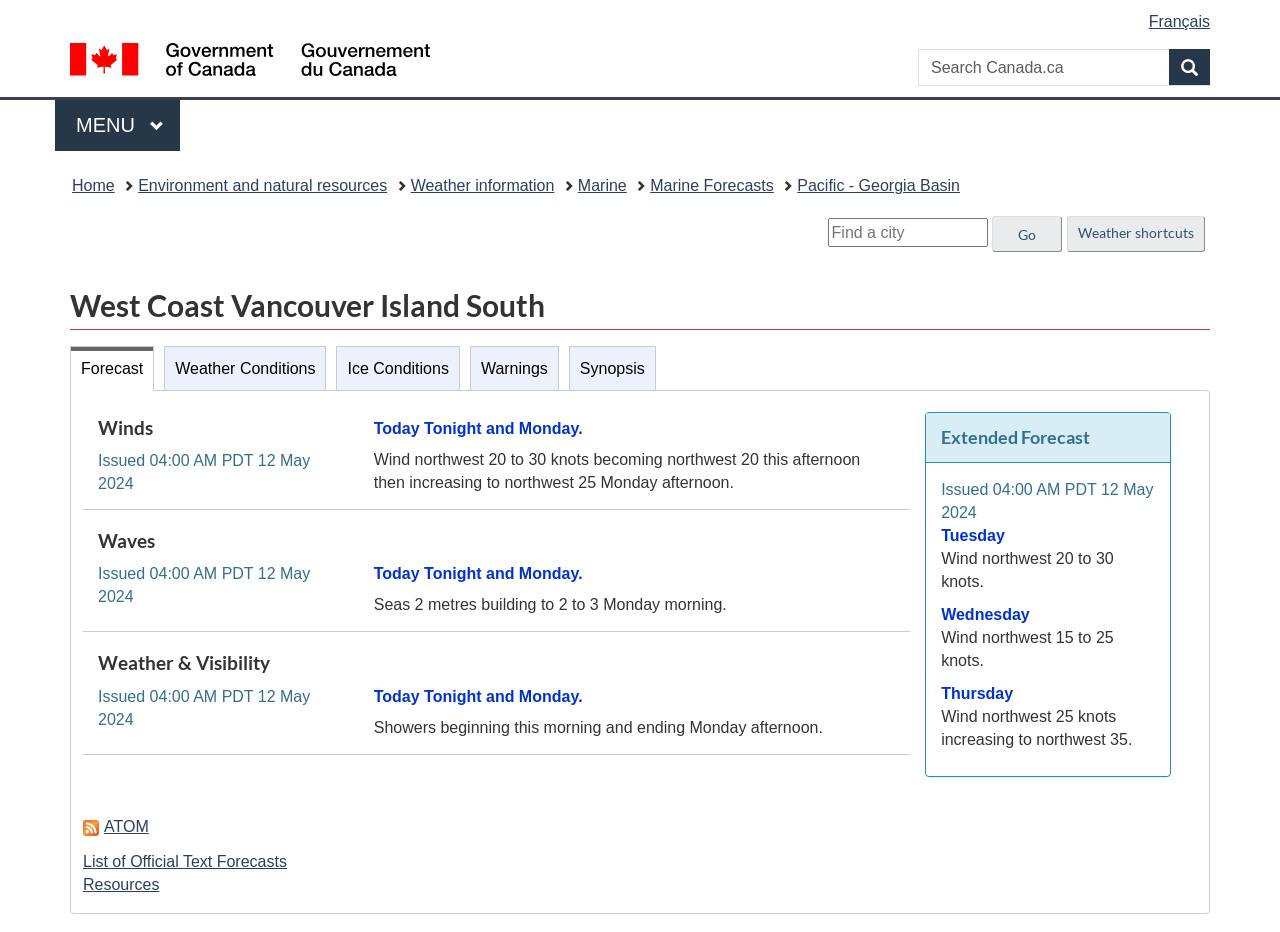Use a single word or phrase to answer the question:
What is the purpose of the 'Search website' function?

To search the website